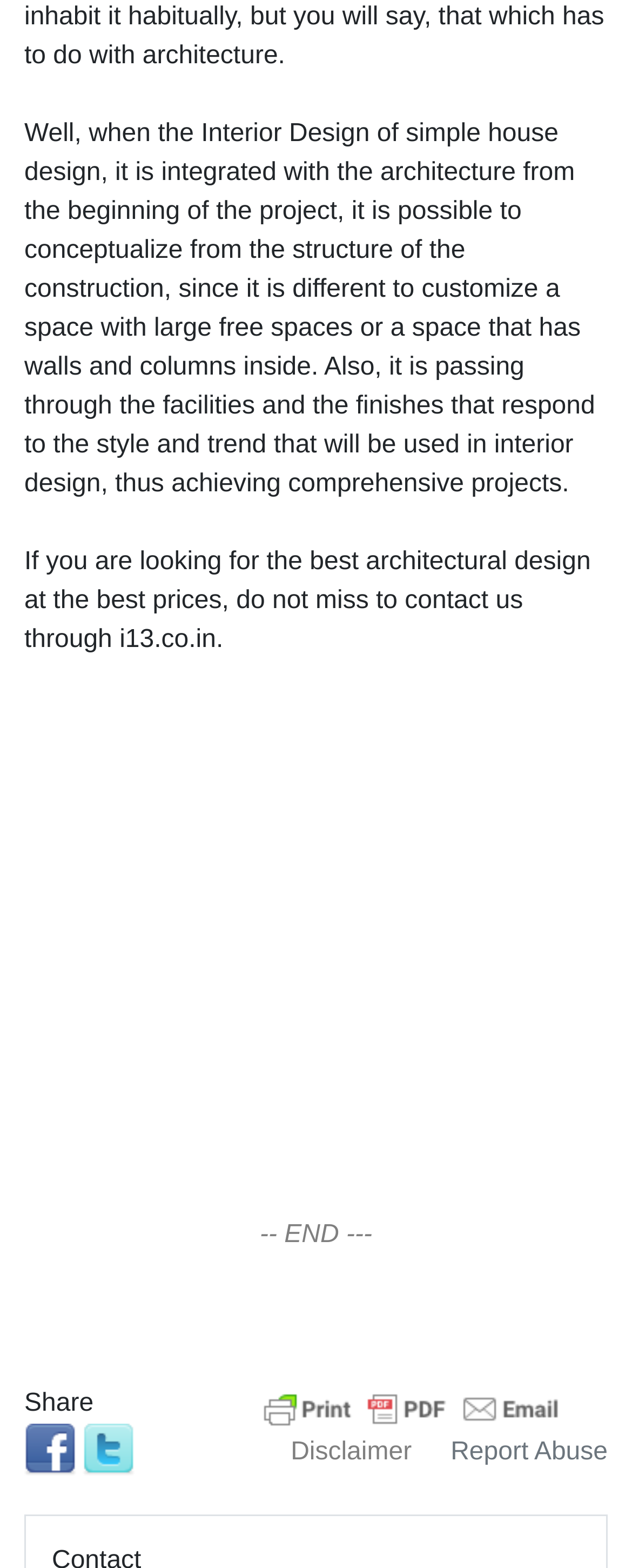When was the information last updated?
Carefully examine the image and provide a detailed answer to the question.

The last updated date is listed in the table under the 'Last Updated' column, which is 'November 18, 2019'.